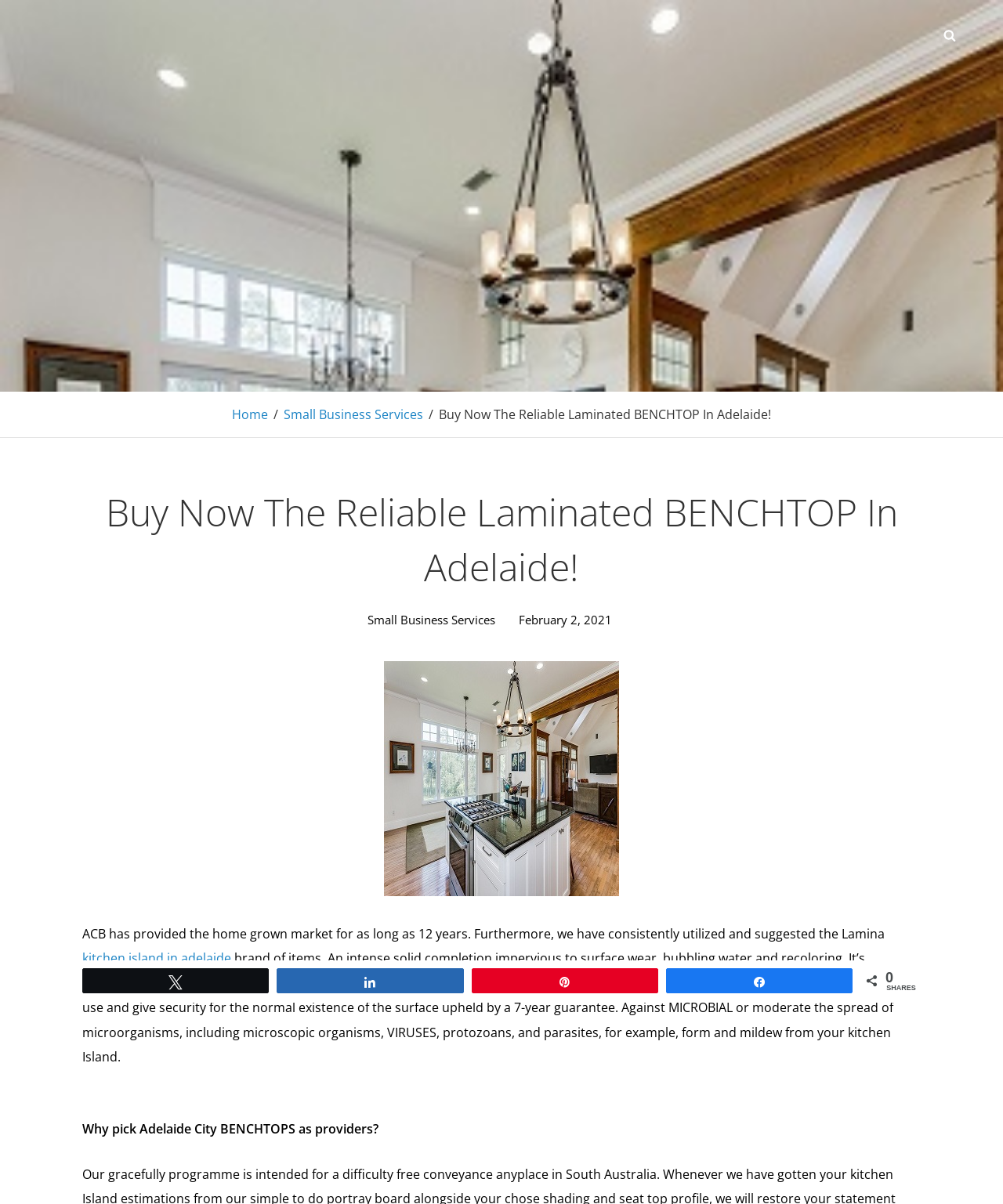Please identify the bounding box coordinates of the element I should click to complete this instruction: 'Visit Alright Printing homepage'. The coordinates should be given as four float numbers between 0 and 1, like this: [left, top, right, bottom].

[0.039, 0.162, 0.38, 0.221]